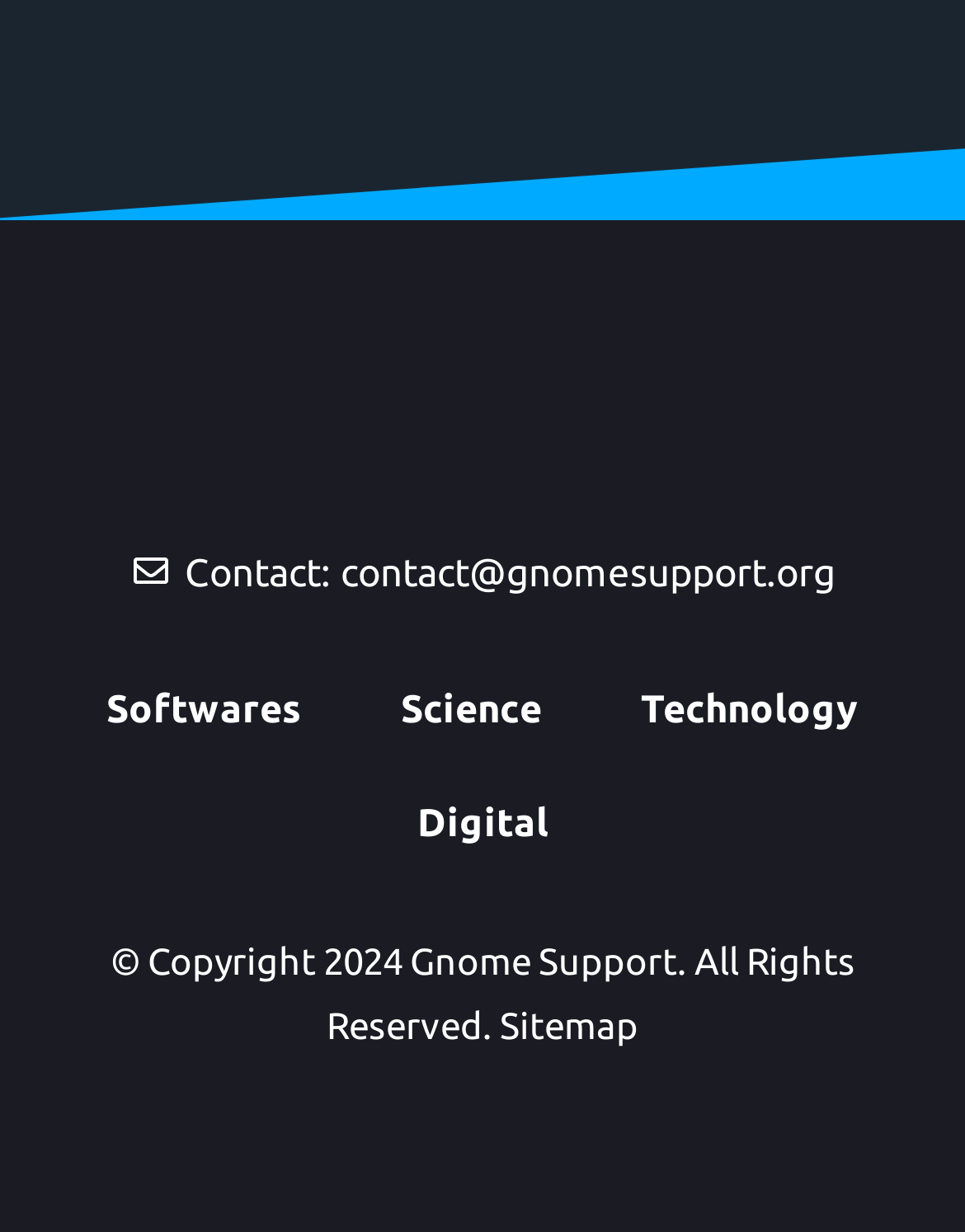Using the description: "Softwares", determine the UI element's bounding box coordinates. Ensure the coordinates are in the format of four float numbers between 0 and 1, i.e., [left, top, right, bottom].

[0.059, 0.53, 0.364, 0.623]